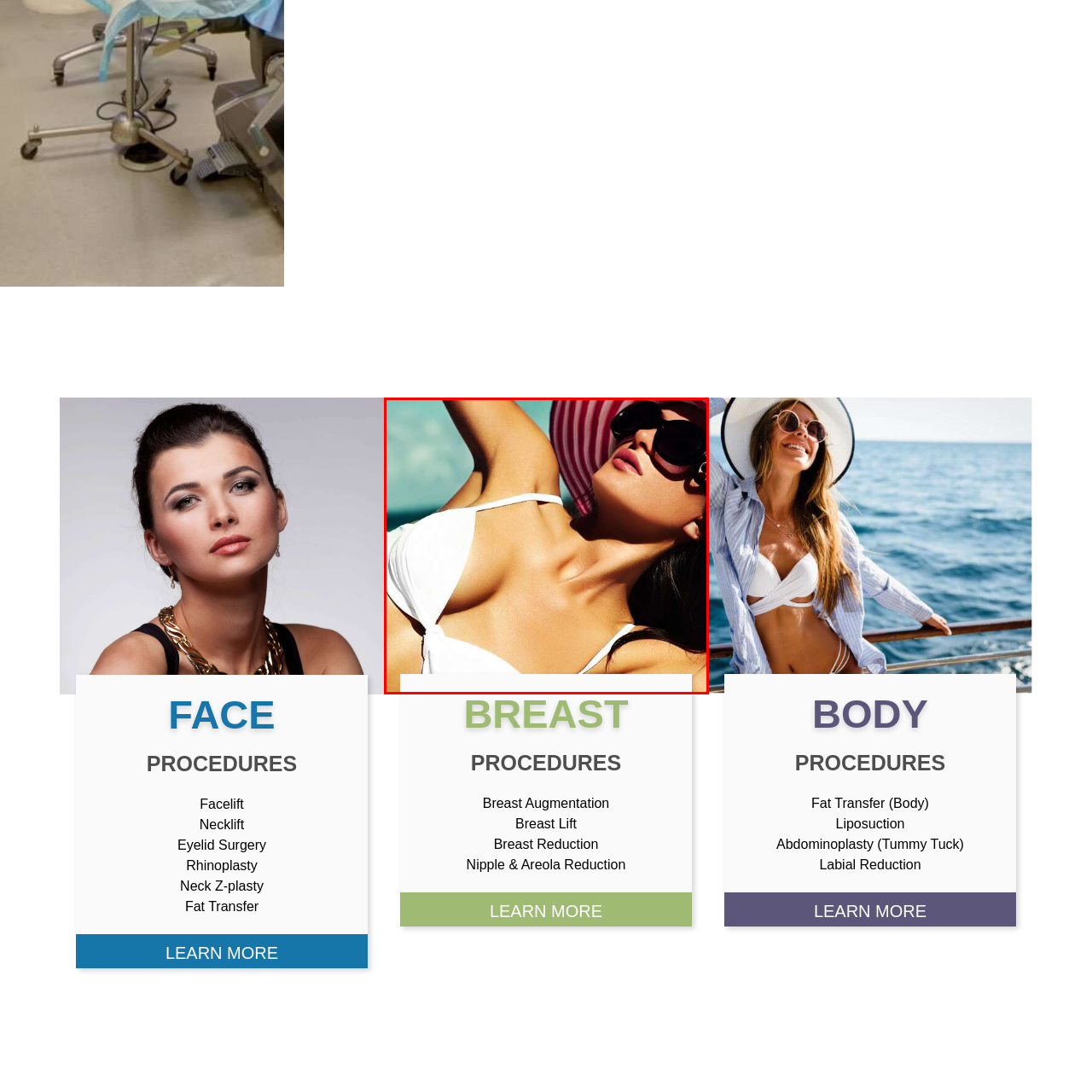Focus on the part of the image that is marked with a yellow outline and respond in detail to the following inquiry based on what you observe: 
What is the color of the woman's bikini?

The image shows the woman wearing a stylish white bikini that highlights her silhouette, which suggests a chic and fashionable beachwear.